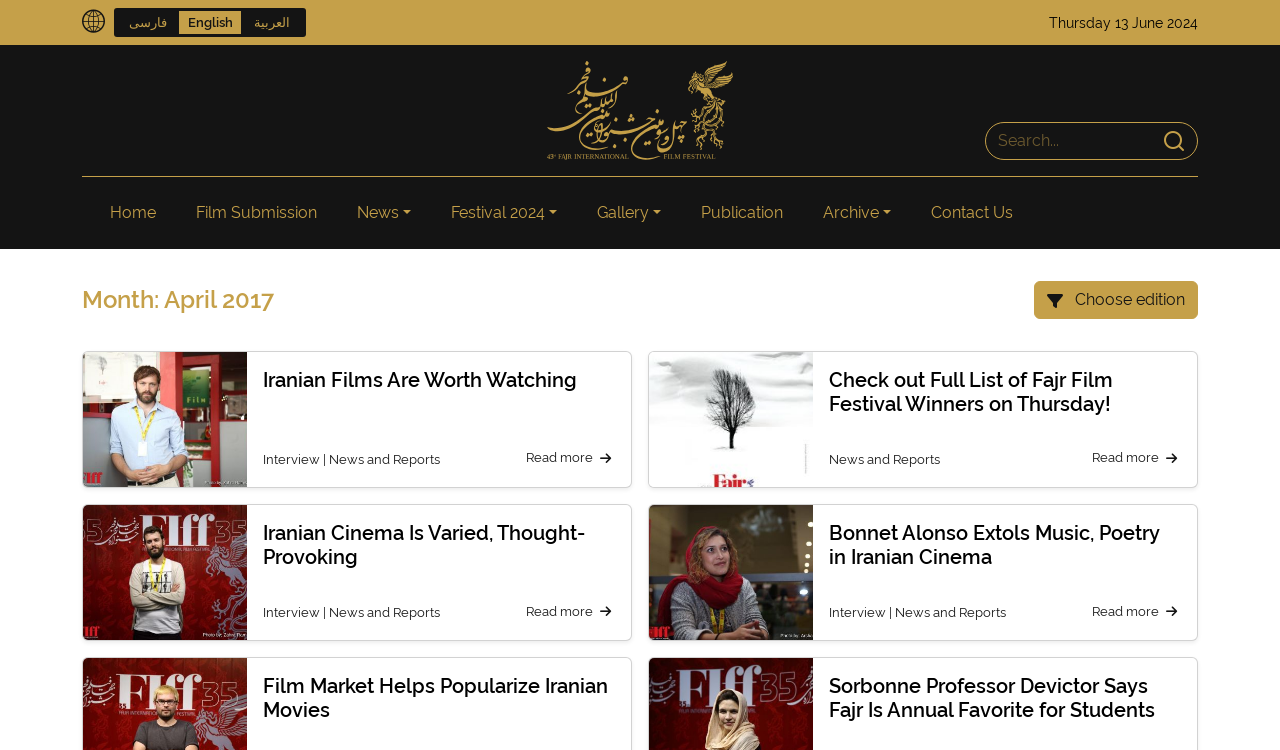Specify the bounding box coordinates of the region I need to click to perform the following instruction: "Choose a different edition". The coordinates must be four float numbers in the range of 0 to 1, i.e., [left, top, right, bottom].

[0.808, 0.375, 0.936, 0.425]